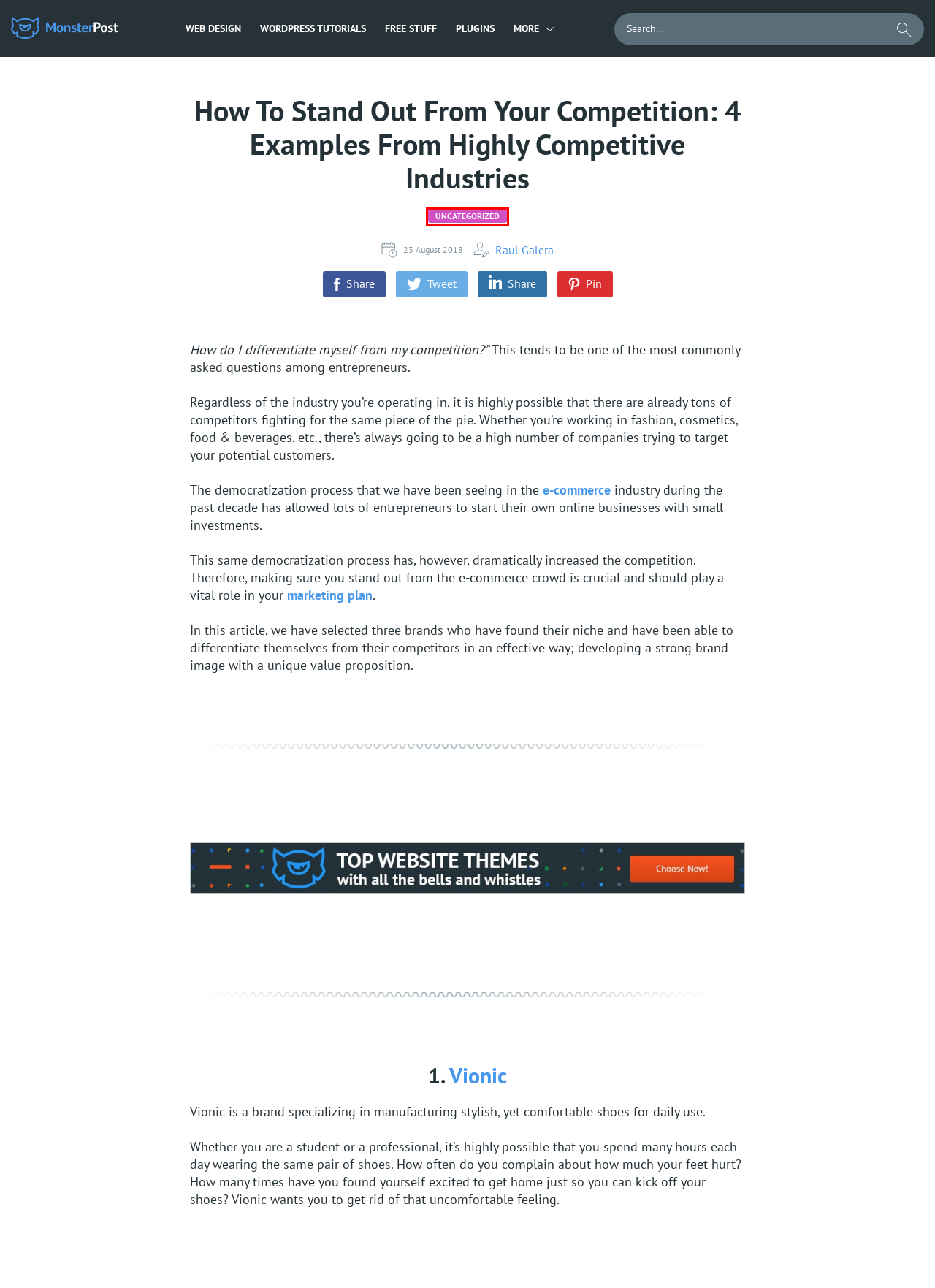Analyze the webpage screenshot with a red bounding box highlighting a UI element. Select the description that best matches the new webpage after clicking the highlighted element. Here are the options:
A. What is a Marketing Plan & How to Create One [with Examples] - Venngage
B. Web Design Guides and Tutorials ⭐MonstersPost
C. Raul Galera, Author at MonstersPost
D. WordPress Tutorials from Monster Team: A Champion’s Guide
E. Plugins Guides and Tutorials ⭐MonstersPost
F. Monsters Post | Free How-to's and Courses by TemplateMonster
G. Free Stuff Guides and Tutorials ⭐MonstersPost
H. Graphic Design Guides and Tutorials ⭐MonstersPost

F